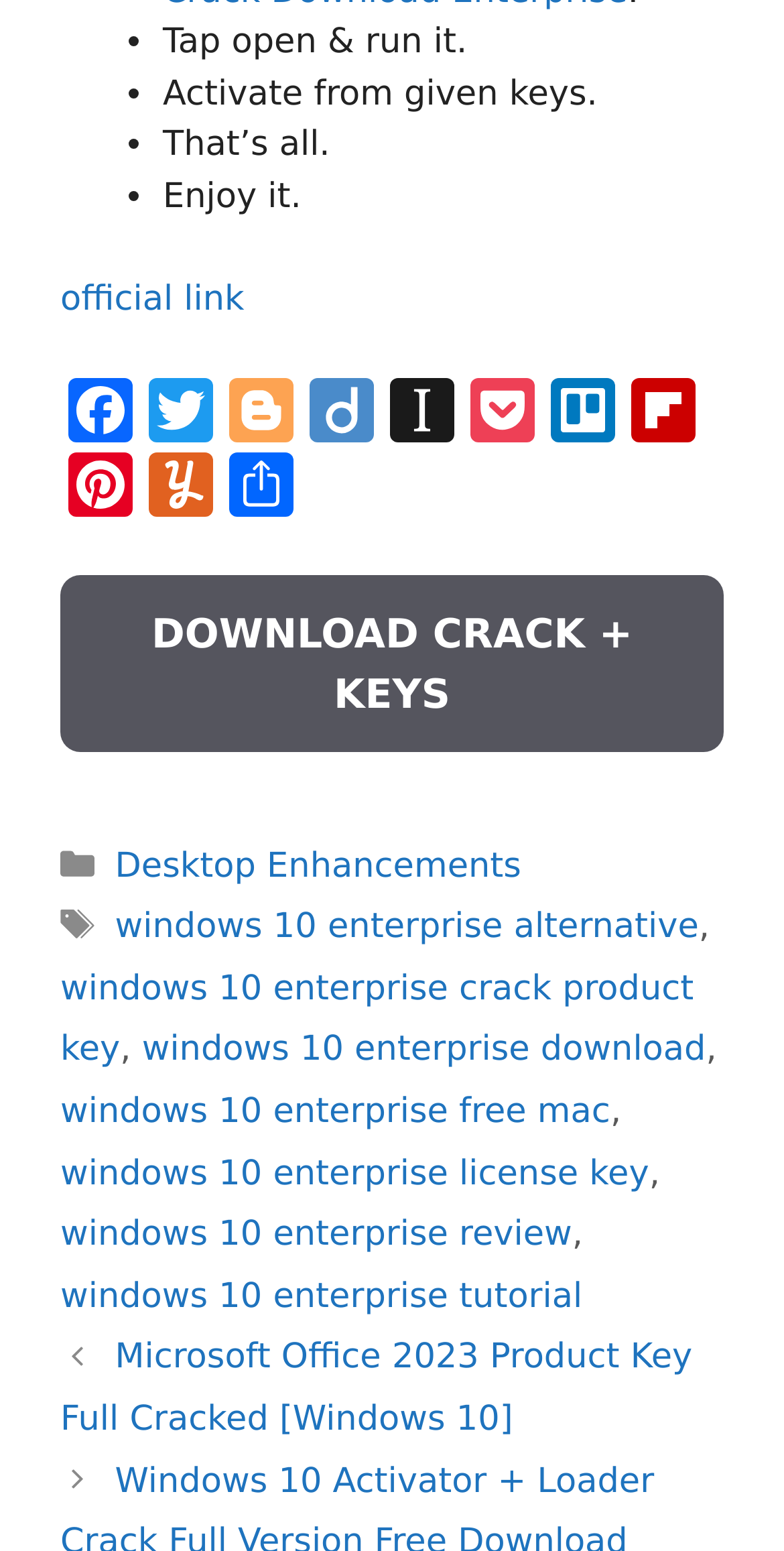Locate the bounding box coordinates of the element I should click to achieve the following instruction: "Click the 'DOWNLOAD CRACK + KEYS' button".

[0.077, 0.37, 0.923, 0.484]